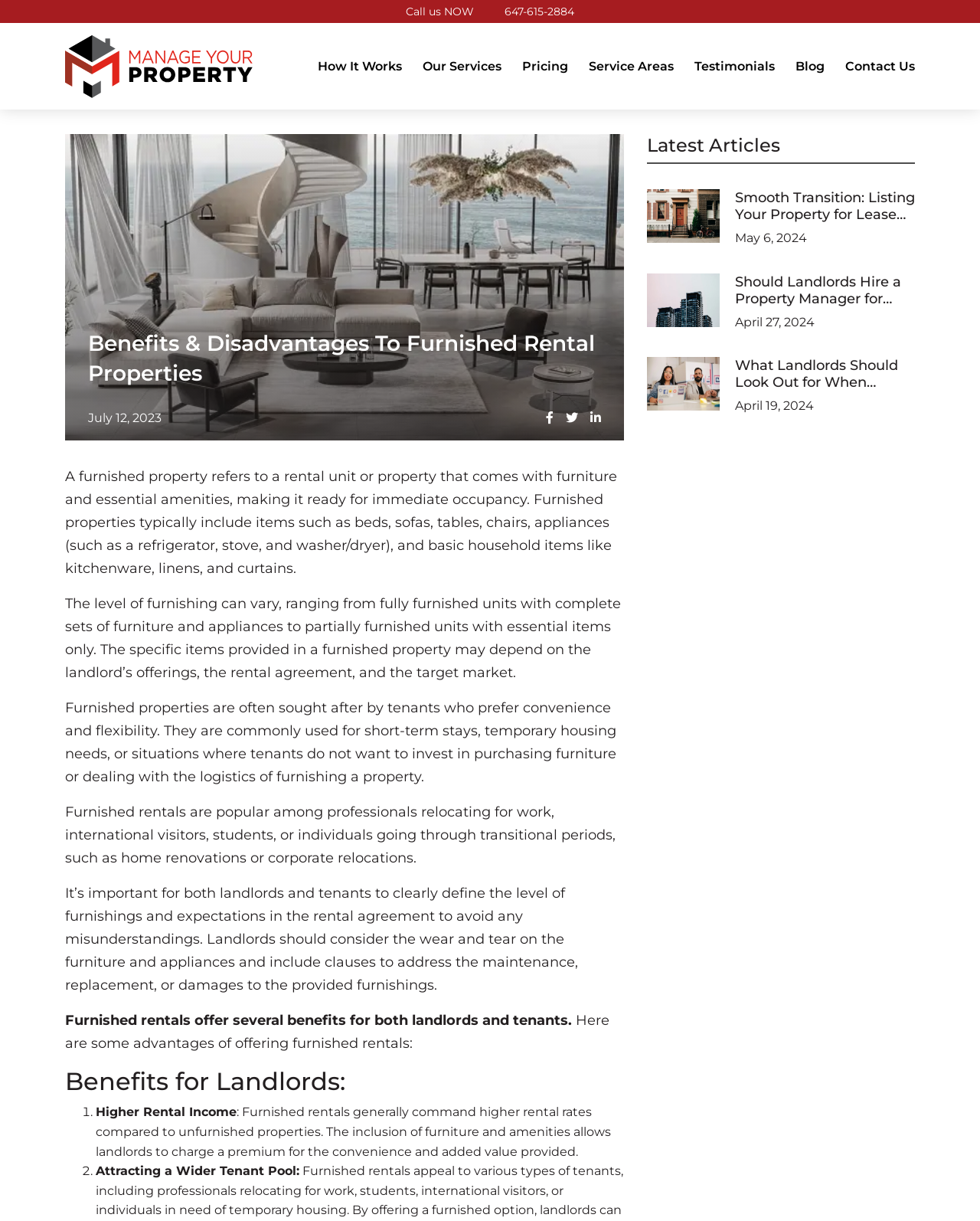Please locate the bounding box coordinates for the element that should be clicked to achieve the following instruction: "Call the phone number". Ensure the coordinates are given as four float numbers between 0 and 1, i.e., [left, top, right, bottom].

[0.515, 0.004, 0.586, 0.015]